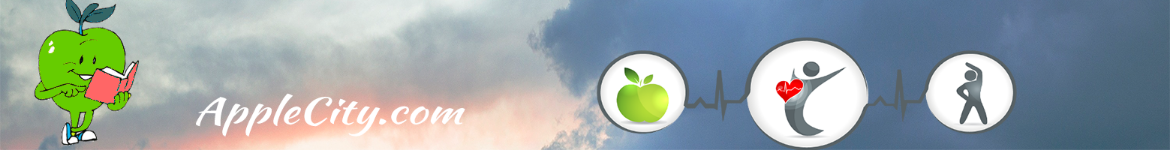Answer this question in one word or a short phrase: How many circular icons are present?

Three